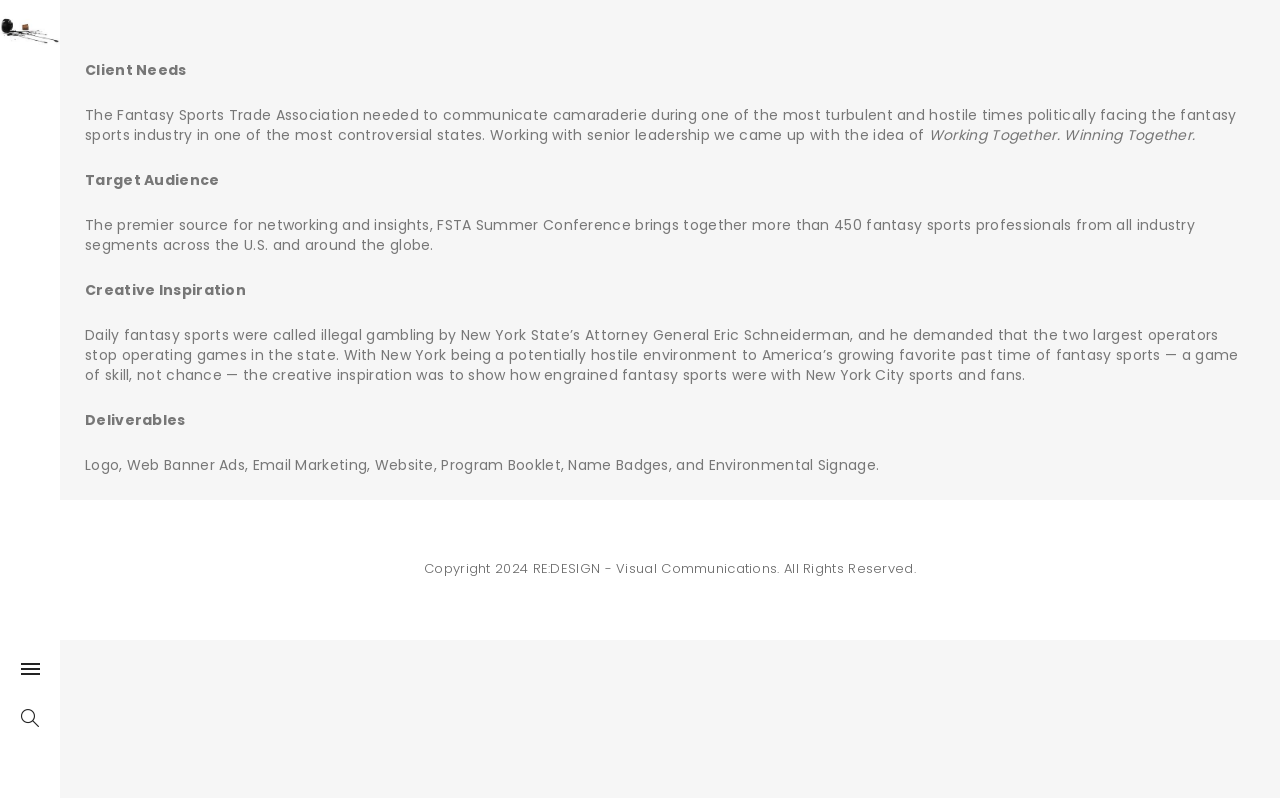How many fantasy sports professionals attend the FSTA Summer Conference?
Respond to the question with a single word or phrase according to the image.

450